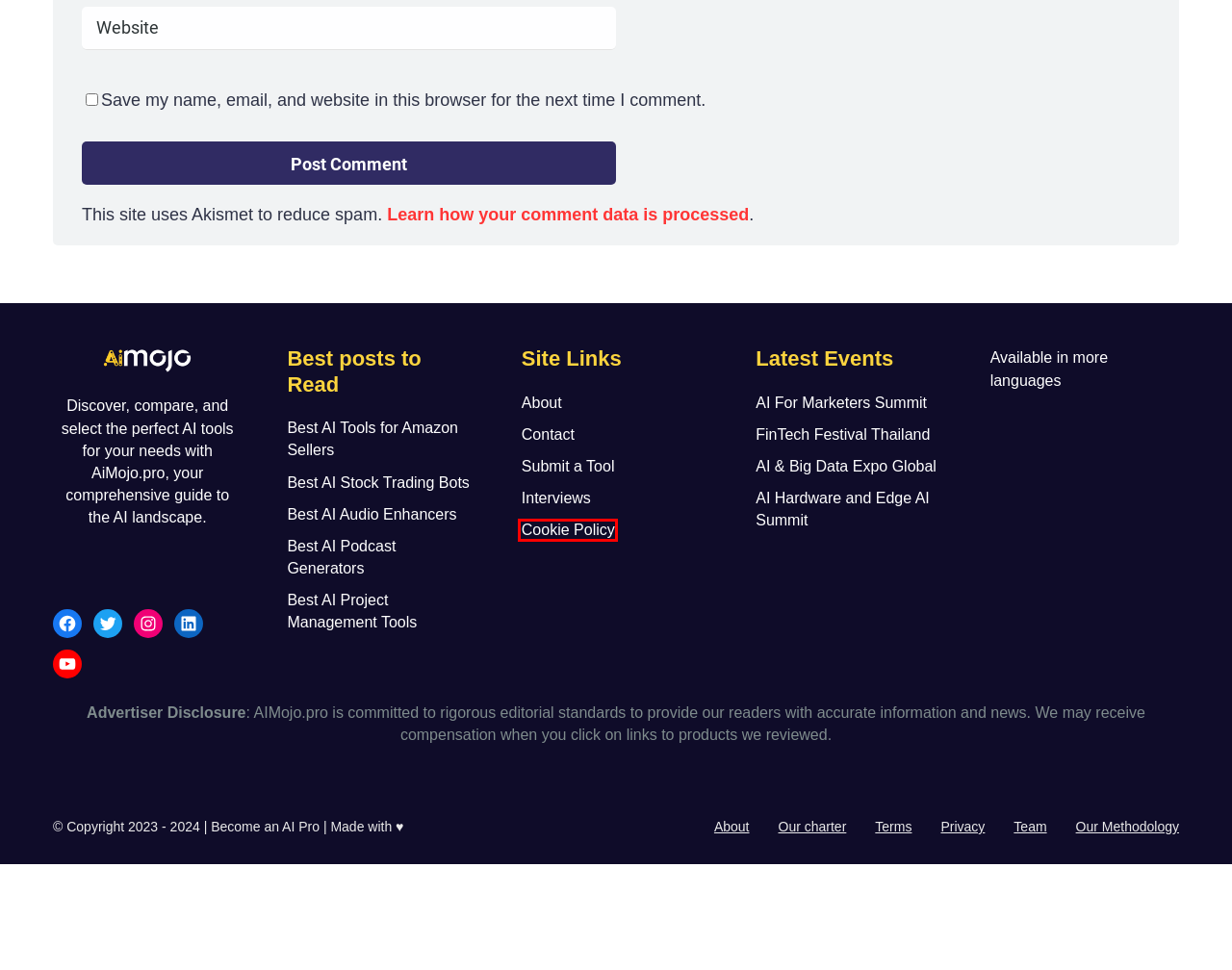You are looking at a screenshot of a webpage with a red bounding box around an element. Determine the best matching webpage description for the new webpage resulting from clicking the element in the red bounding box. Here are the descriptions:
A. Mojo Team - AI Mojo
B. FinTech Festival Thailand 2023: Web3 & Blockchain Meets AI
C. 20 Must-Have AI Tools for Amazon Sellers (May 2024)
D. Cookie Policy - AI Mojo
E. Our charter - AI Mojo
F. Terms and Conditions - AI Mojo
G. AI For Marketers Summit 2023: Discover AI technology at its best
H. Interviews - AI Mojo

D